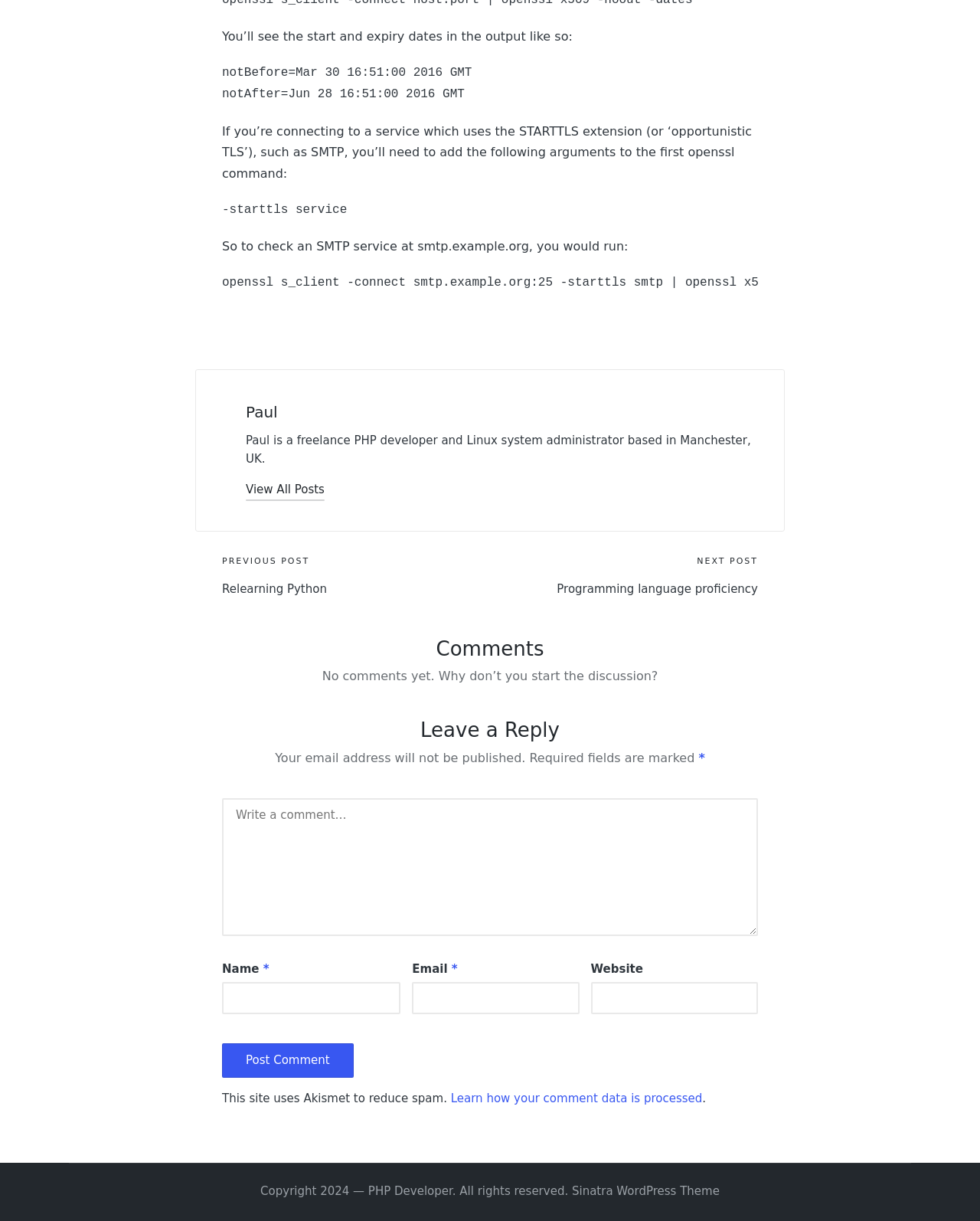Find the bounding box of the UI element described as: "parent_node: Name * name="author"". The bounding box coordinates should be given as four float values between 0 and 1, i.e., [left, top, right, bottom].

[0.227, 0.804, 0.409, 0.831]